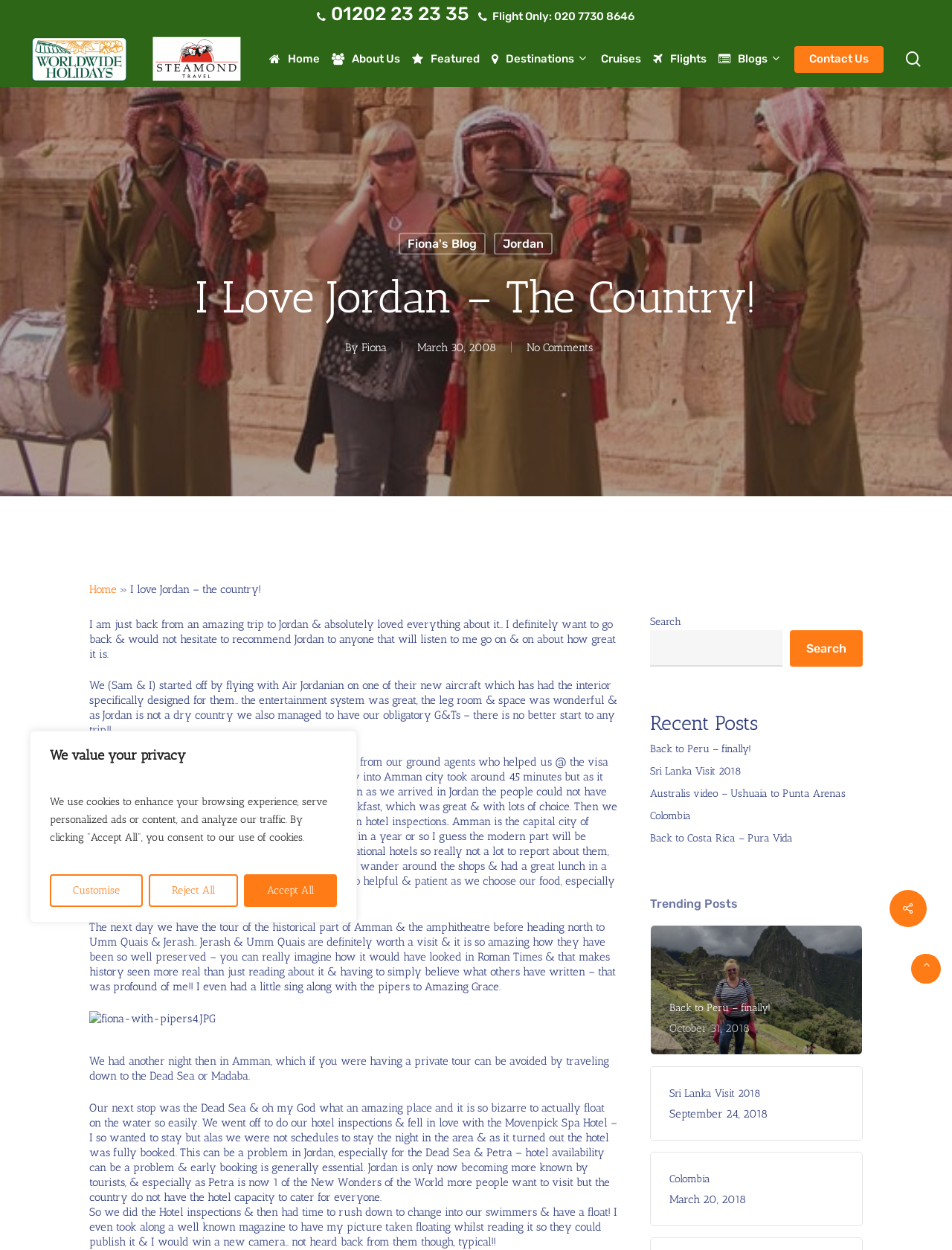Provide a short answer using a single word or phrase for the following question: 
What is the author's name of the blog post?

Fiona